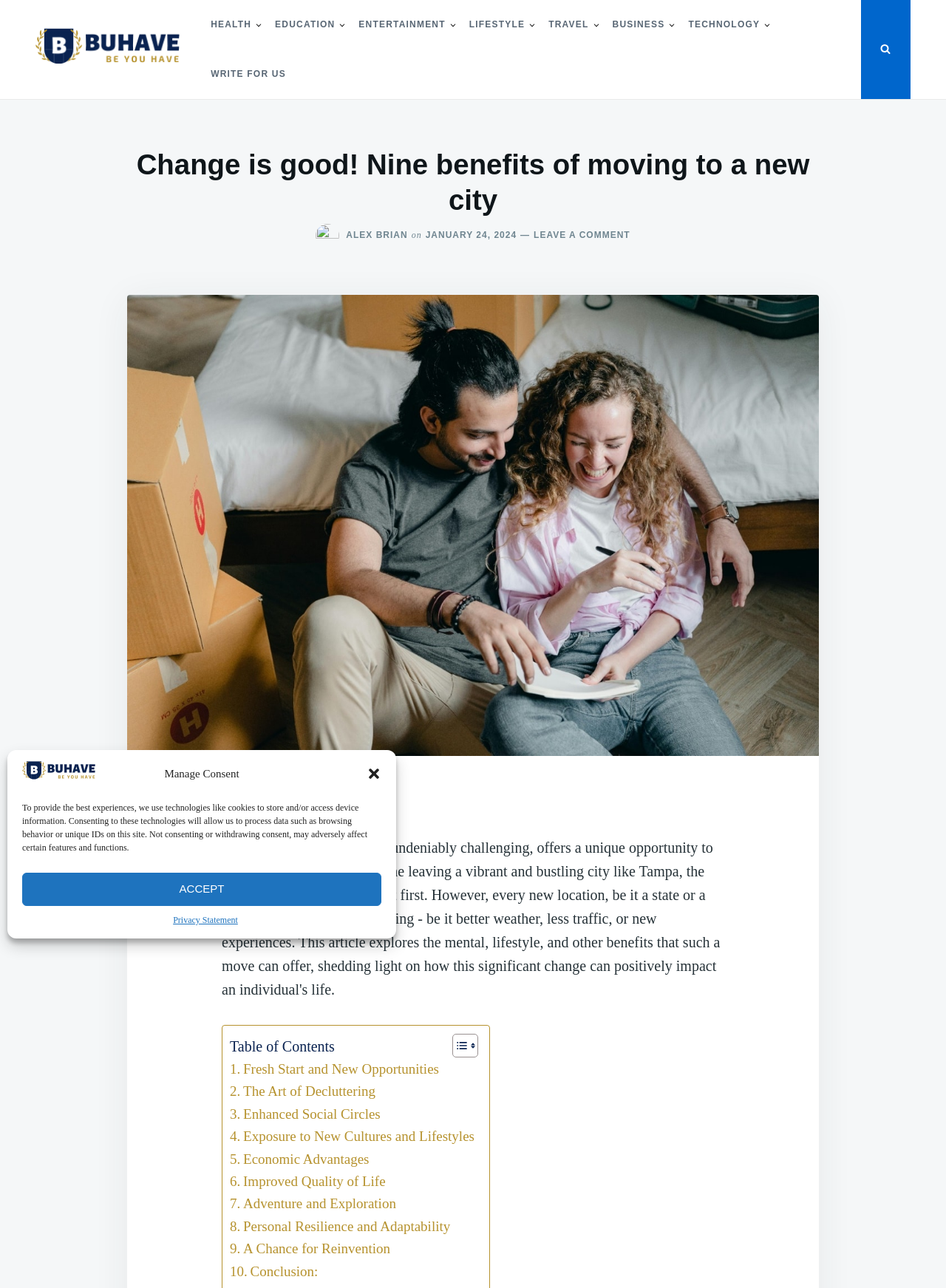Given the element description Entertainment, identify the bounding box coordinates for the UI element on the webpage screenshot. The format should be (top-left x, top-left y, bottom-right x, bottom-right y), with values between 0 and 1.

[0.367, 0.0, 0.483, 0.039]